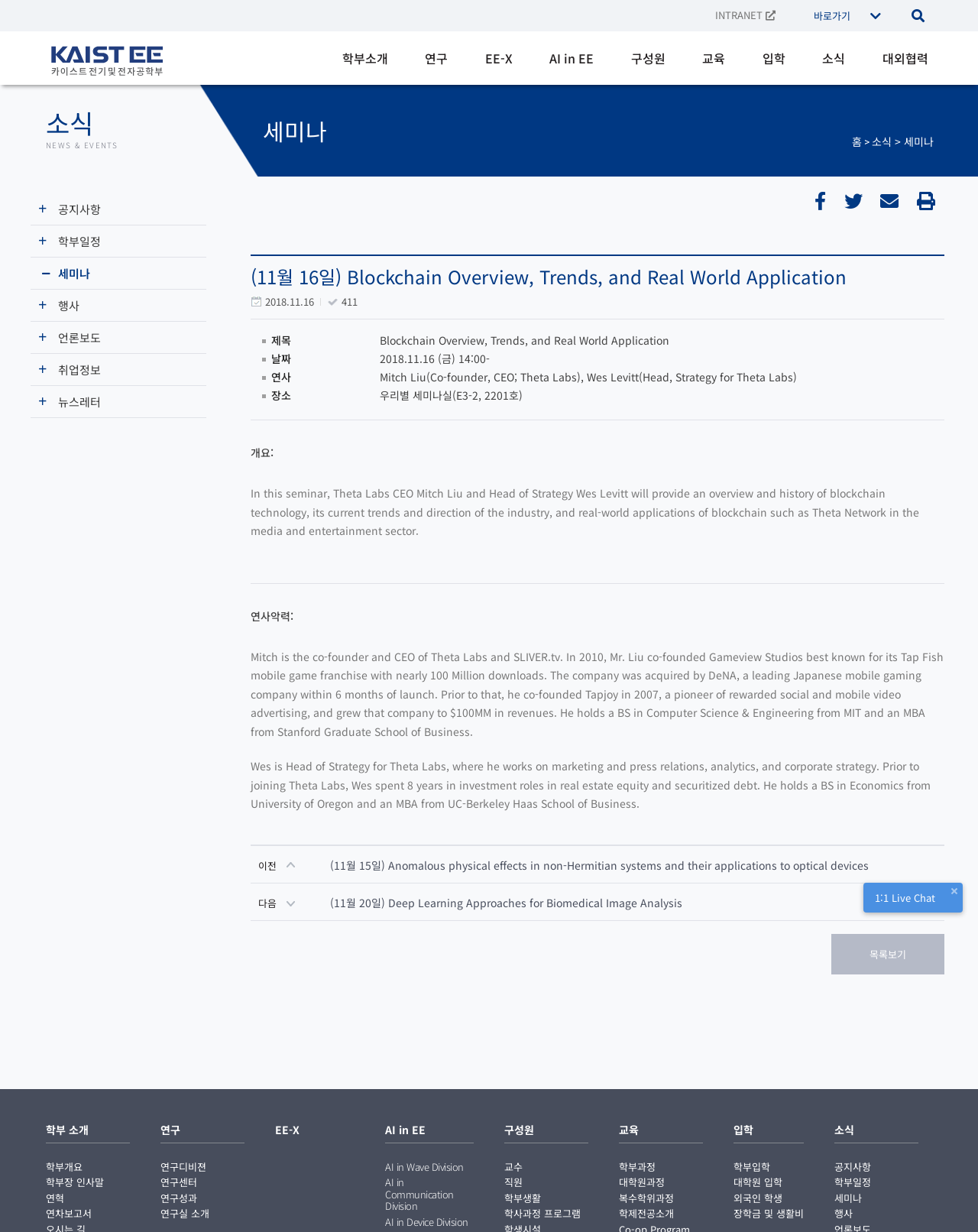Determine the bounding box coordinates of the element that should be clicked to execute the following command: "Click on the '학부소개' link".

[0.35, 0.029, 0.397, 0.066]